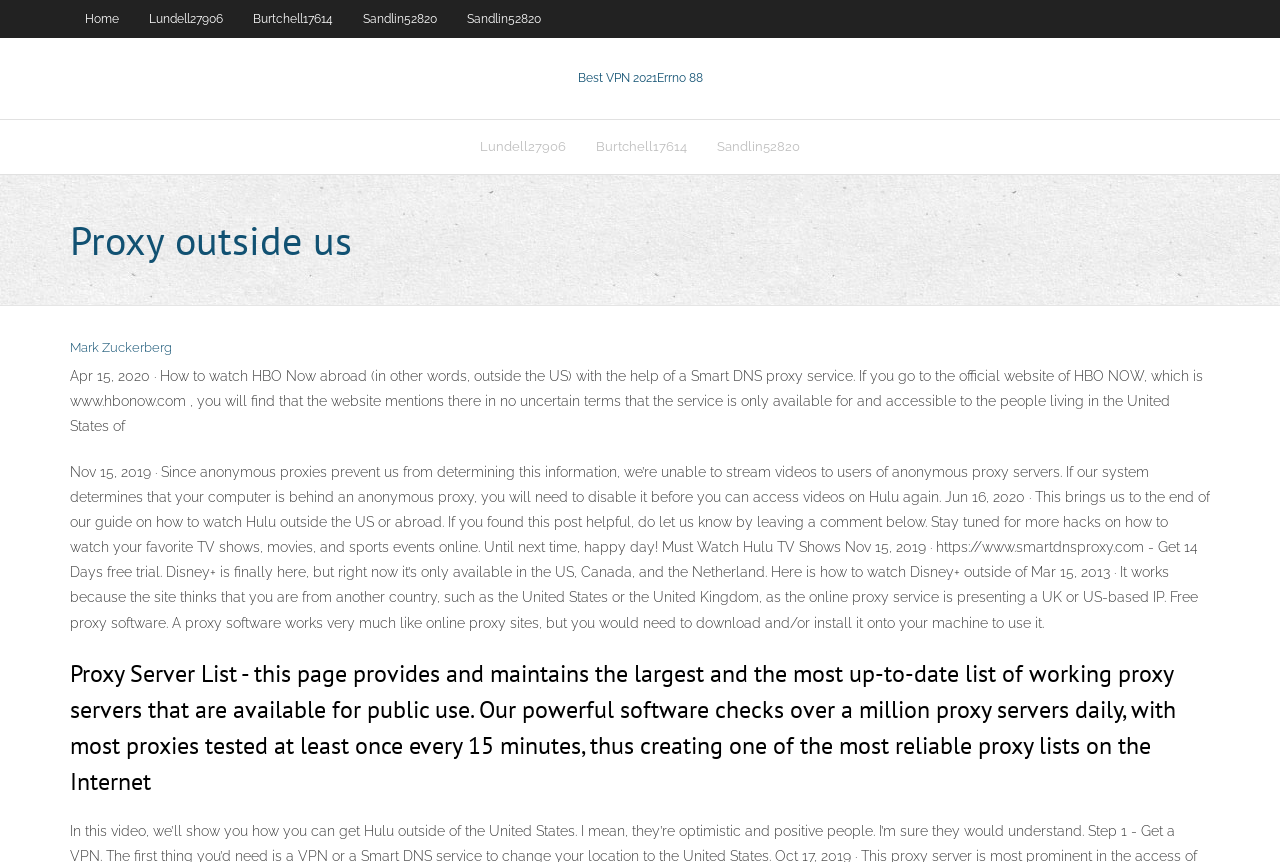Find and specify the bounding box coordinates that correspond to the clickable region for the instruction: "Explore Proxy Server List".

[0.055, 0.761, 0.945, 0.928]